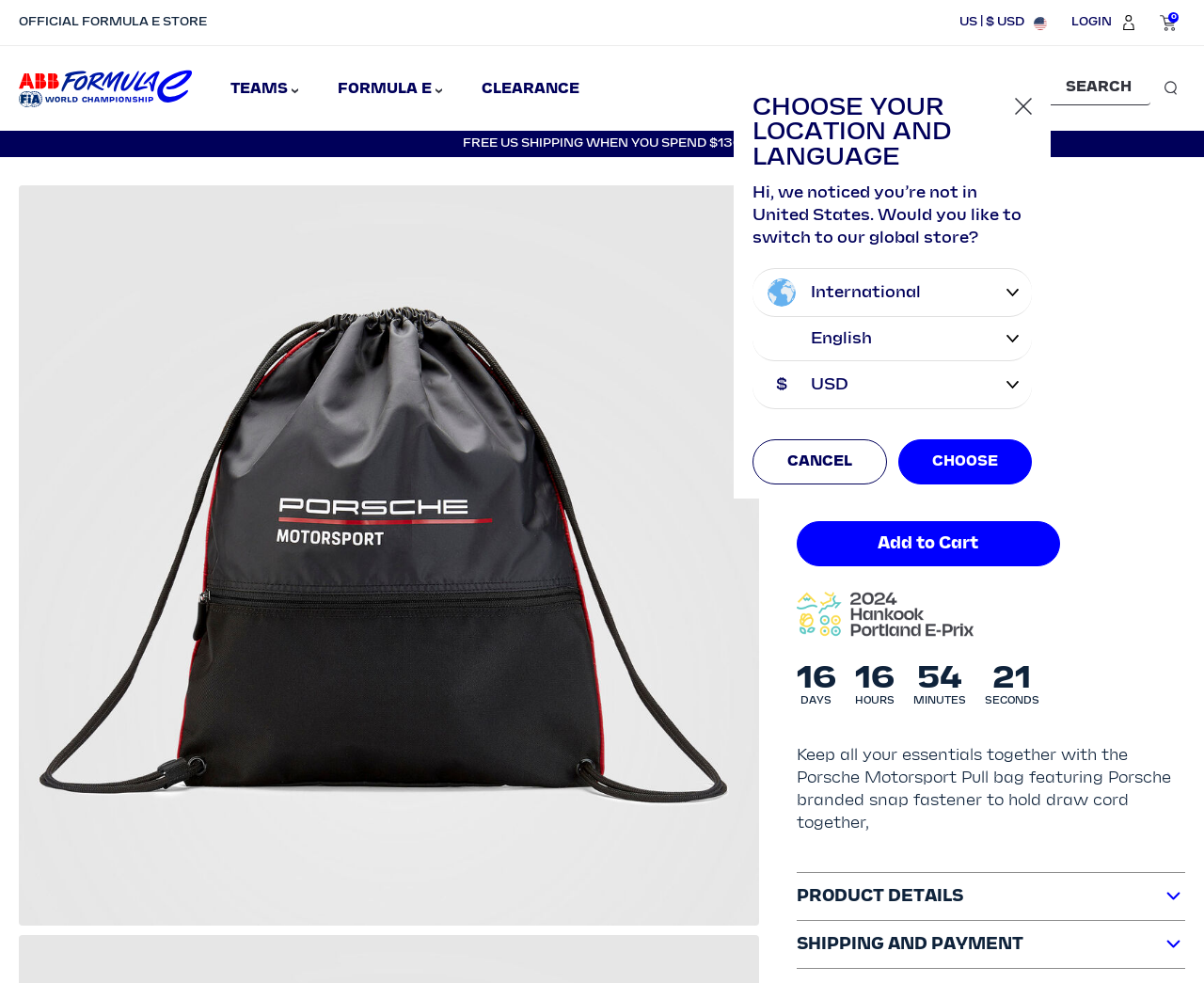Identify the bounding box coordinates of the clickable region to carry out the given instruction: "Log in to your account".

[0.89, 0.015, 0.944, 0.031]